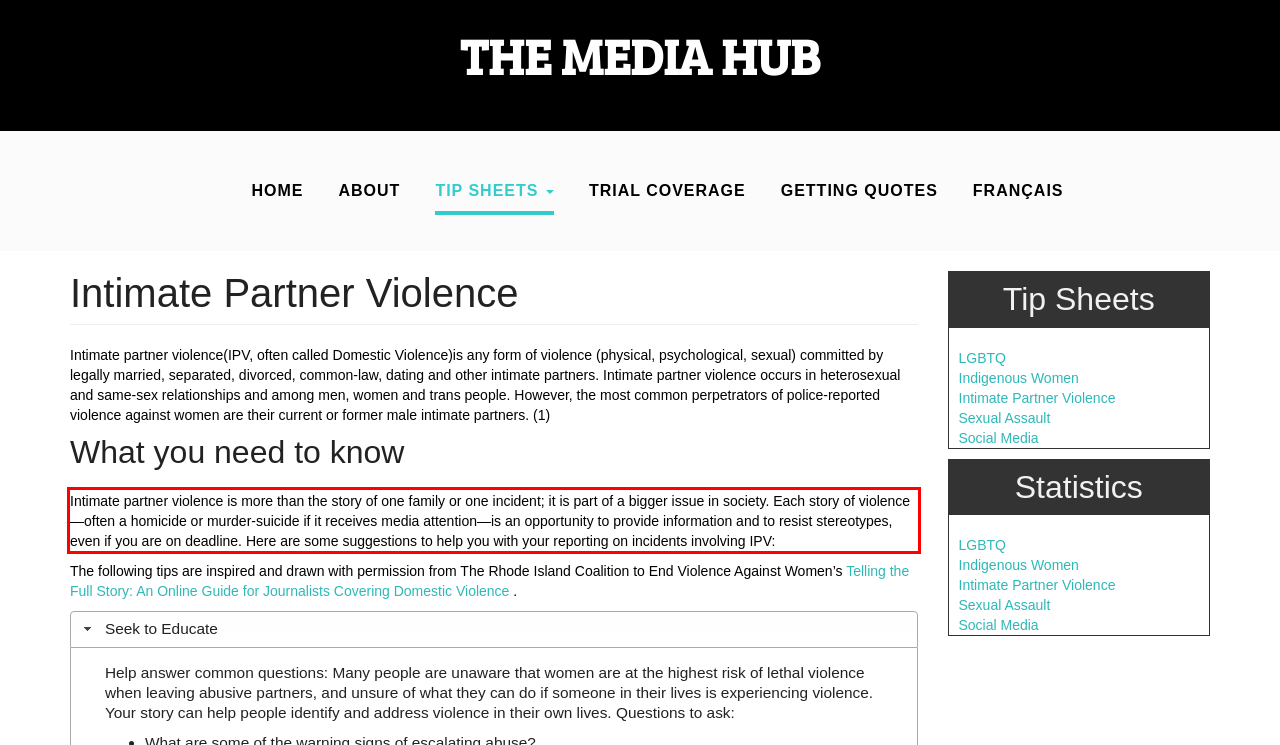There is a screenshot of a webpage with a red bounding box around a UI element. Please use OCR to extract the text within the red bounding box.

Intimate partner violence is more than the story of one family or one incident; it is part of a bigger issue in society. Each story of violence—often a homicide or murder-suicide if it receives media attention—is an opportunity to provide information and to resist stereotypes, even if you are on deadline. Here are some suggestions to help you with your reporting on incidents involving IPV: